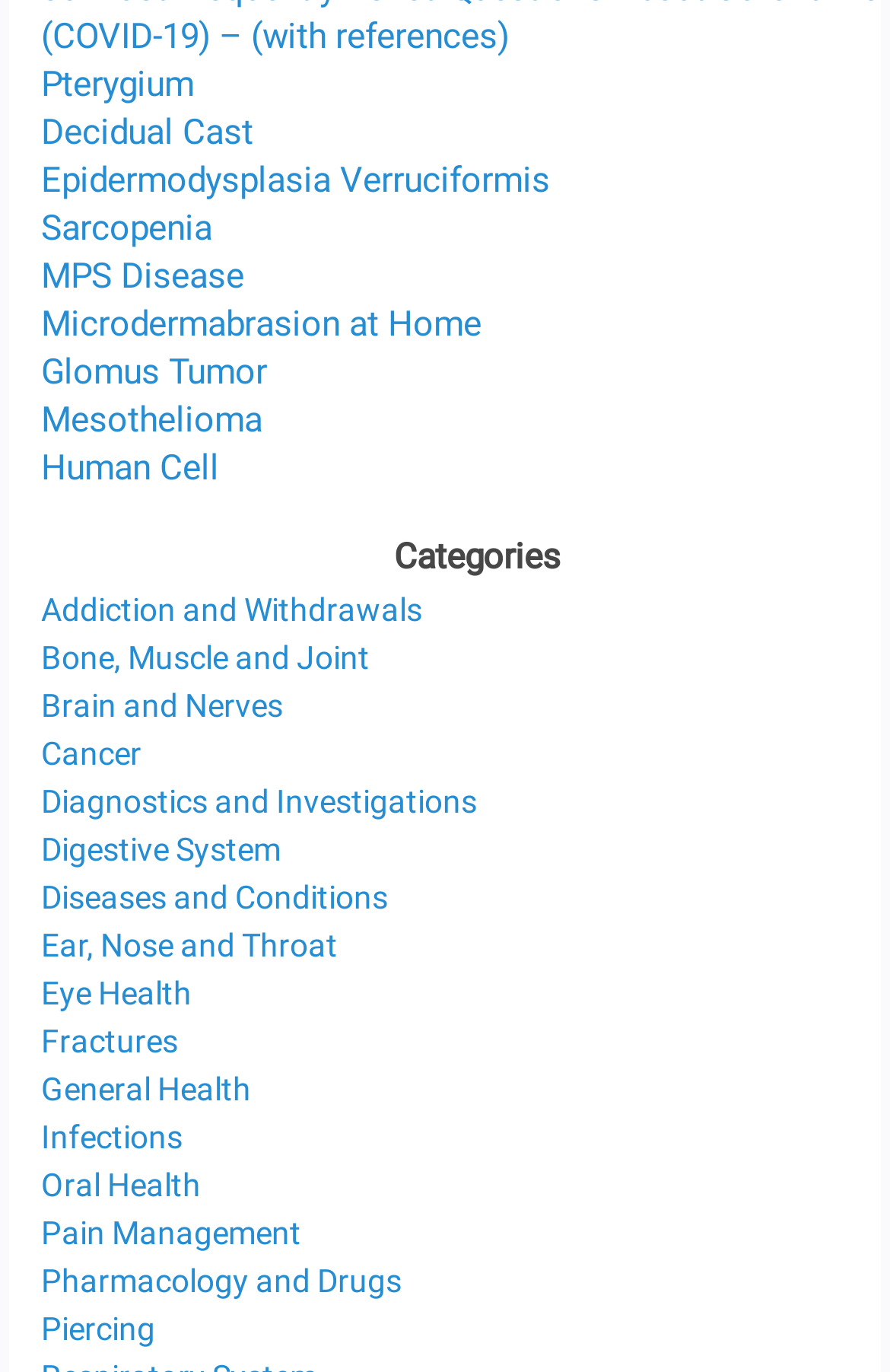What is the topic of the link at the top of the webpage?
By examining the image, provide a one-word or phrase answer.

Pterygium